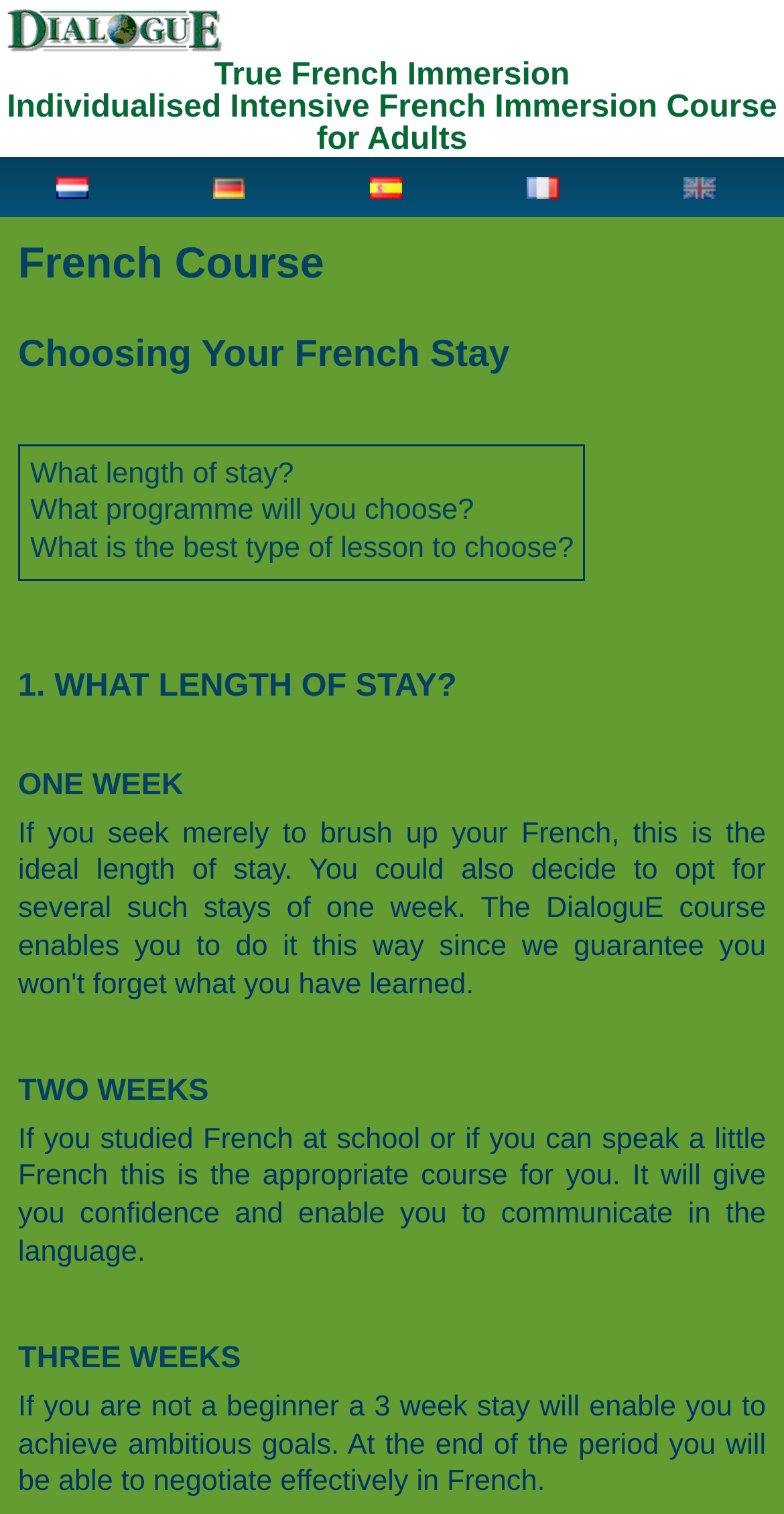How many links are available in the first row?
Using the visual information, reply with a single word or short phrase.

5